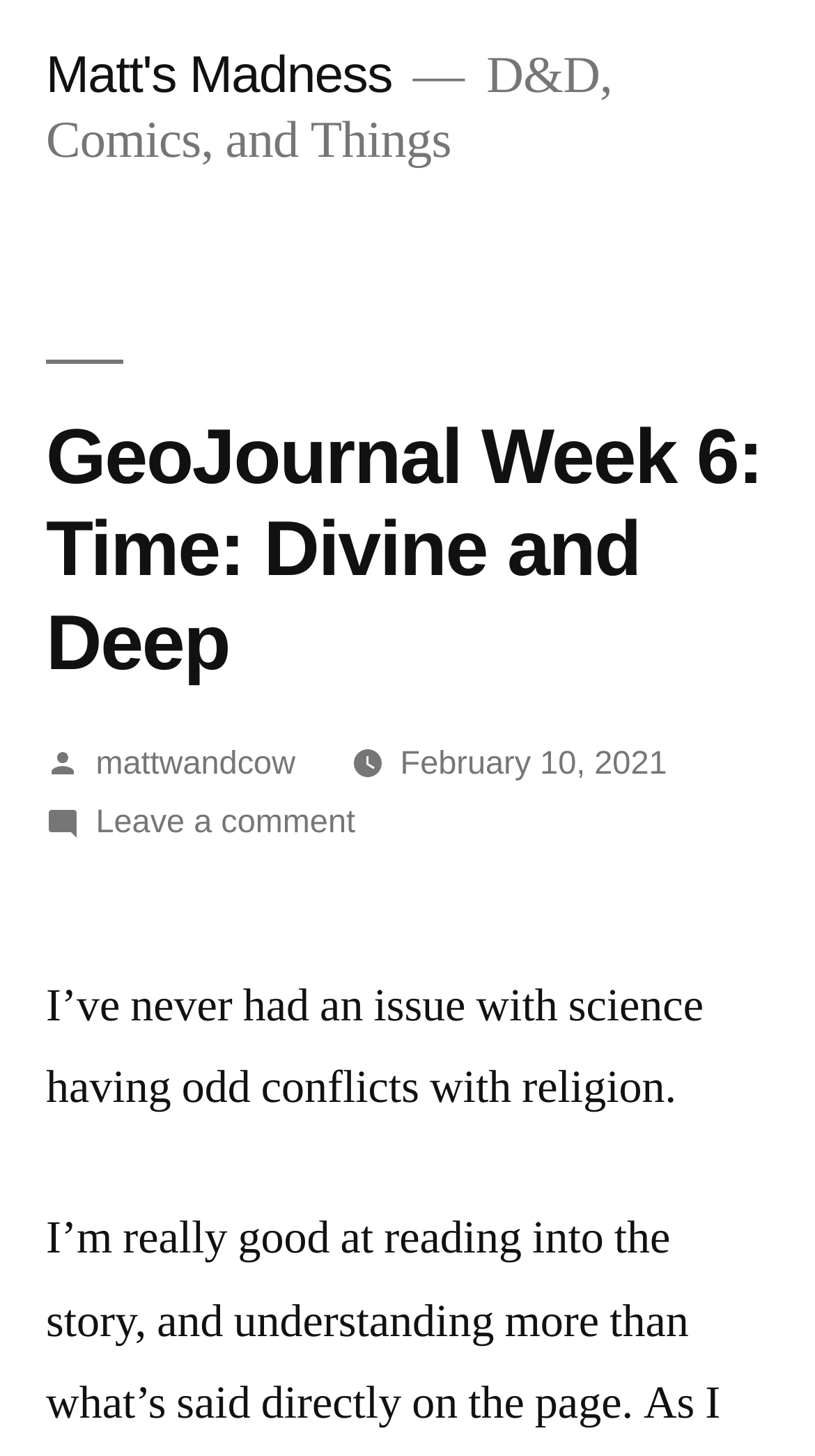Identify the bounding box for the given UI element using the description provided. Coordinates should be in the format (top-left x, top-left y, bottom-right x, bottom-right y) and must be between 0 and 1. Here is the description: Matt's Madness

[0.056, 0.033, 0.481, 0.072]